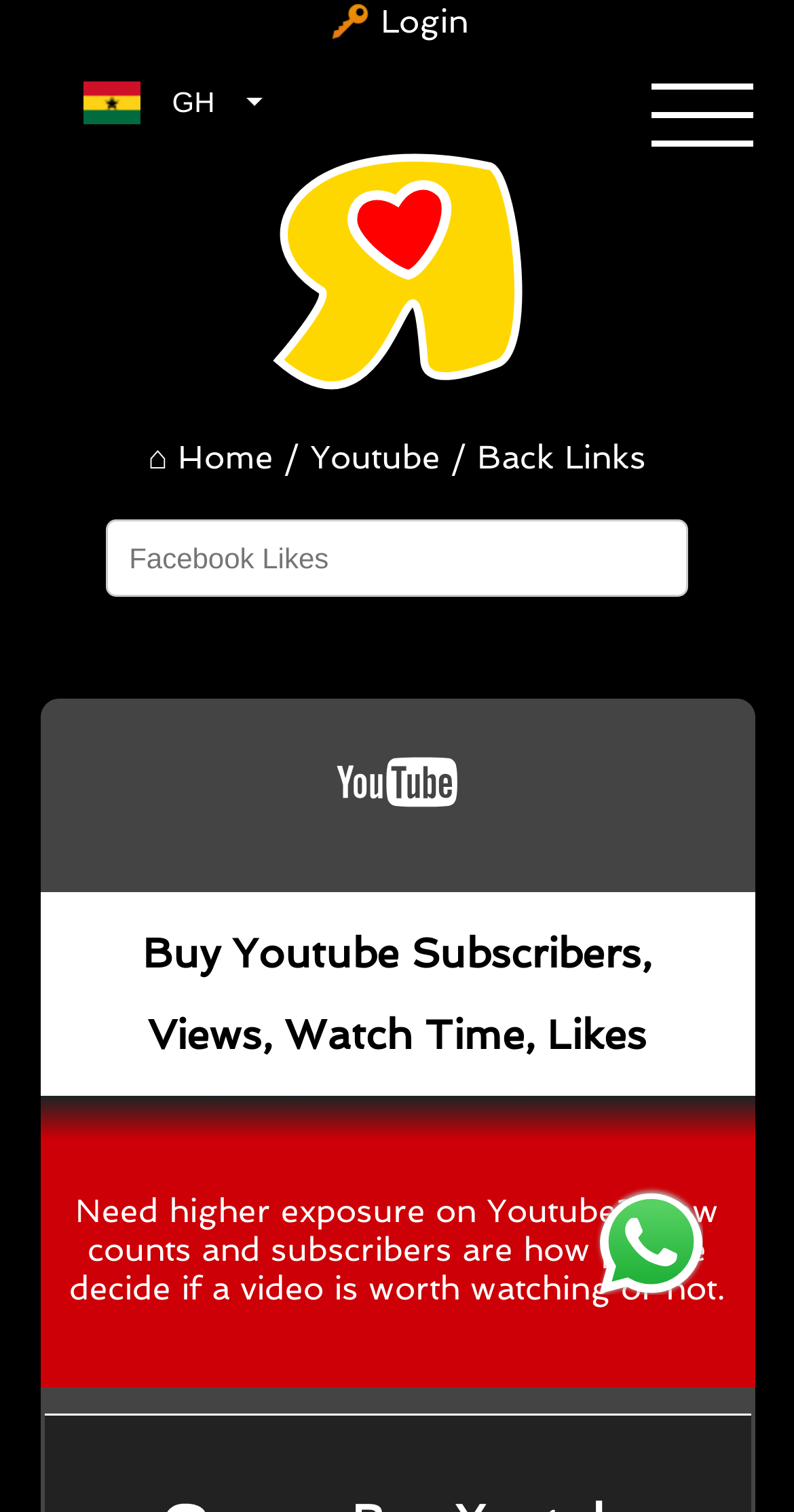Answer briefly with one word or phrase:
What is the topic of the technical SEO service?

Social Media Boosting